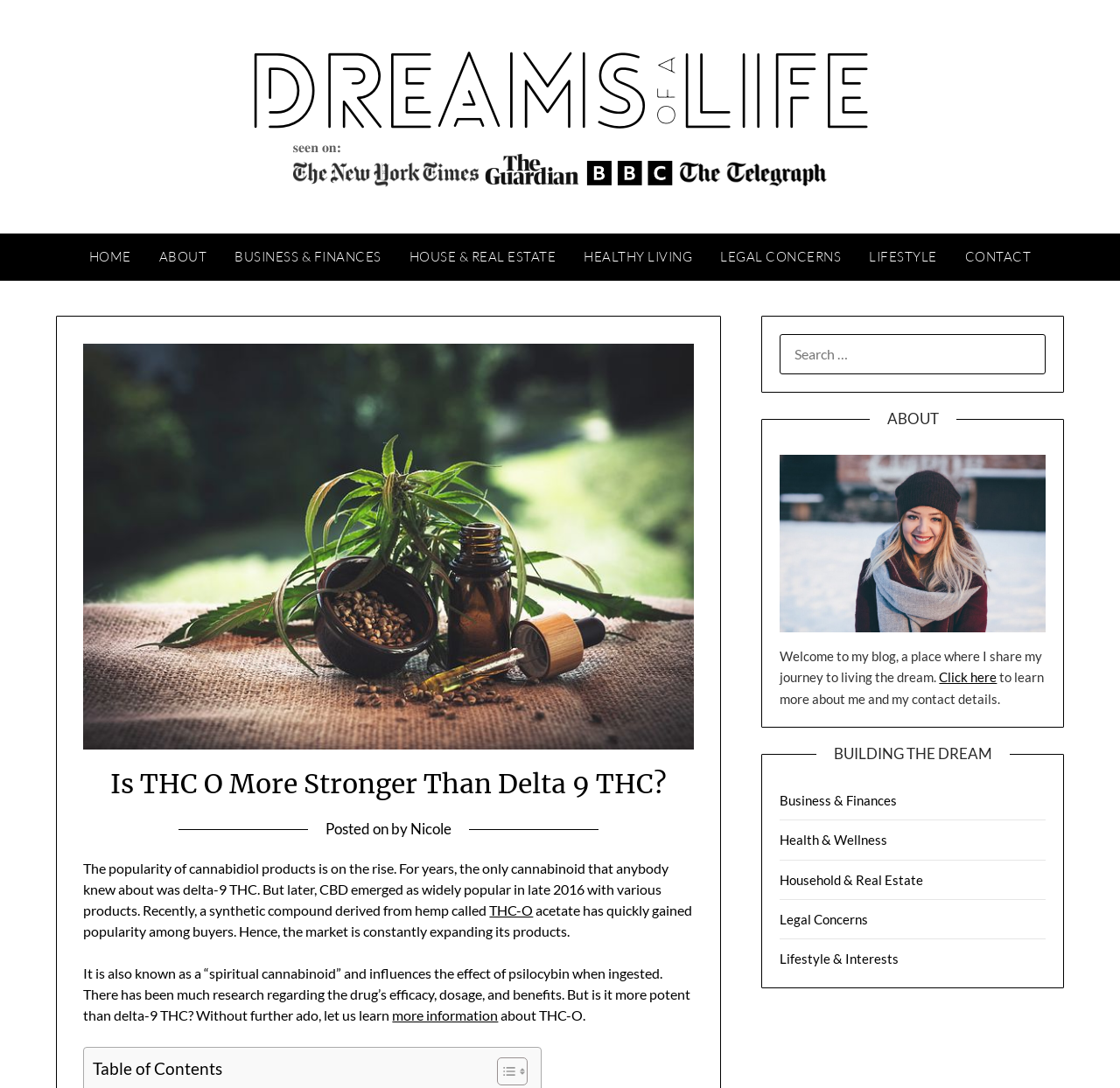What is the name of the blog?
Give a detailed and exhaustive answer to the question.

The name of the blog can be found in the top-left corner of the webpage, where it says 'Dreams of a Life' in a logo format, and also in the link 'Dreams of a Life' with a bounding box of [0.109, 0.024, 0.891, 0.185].